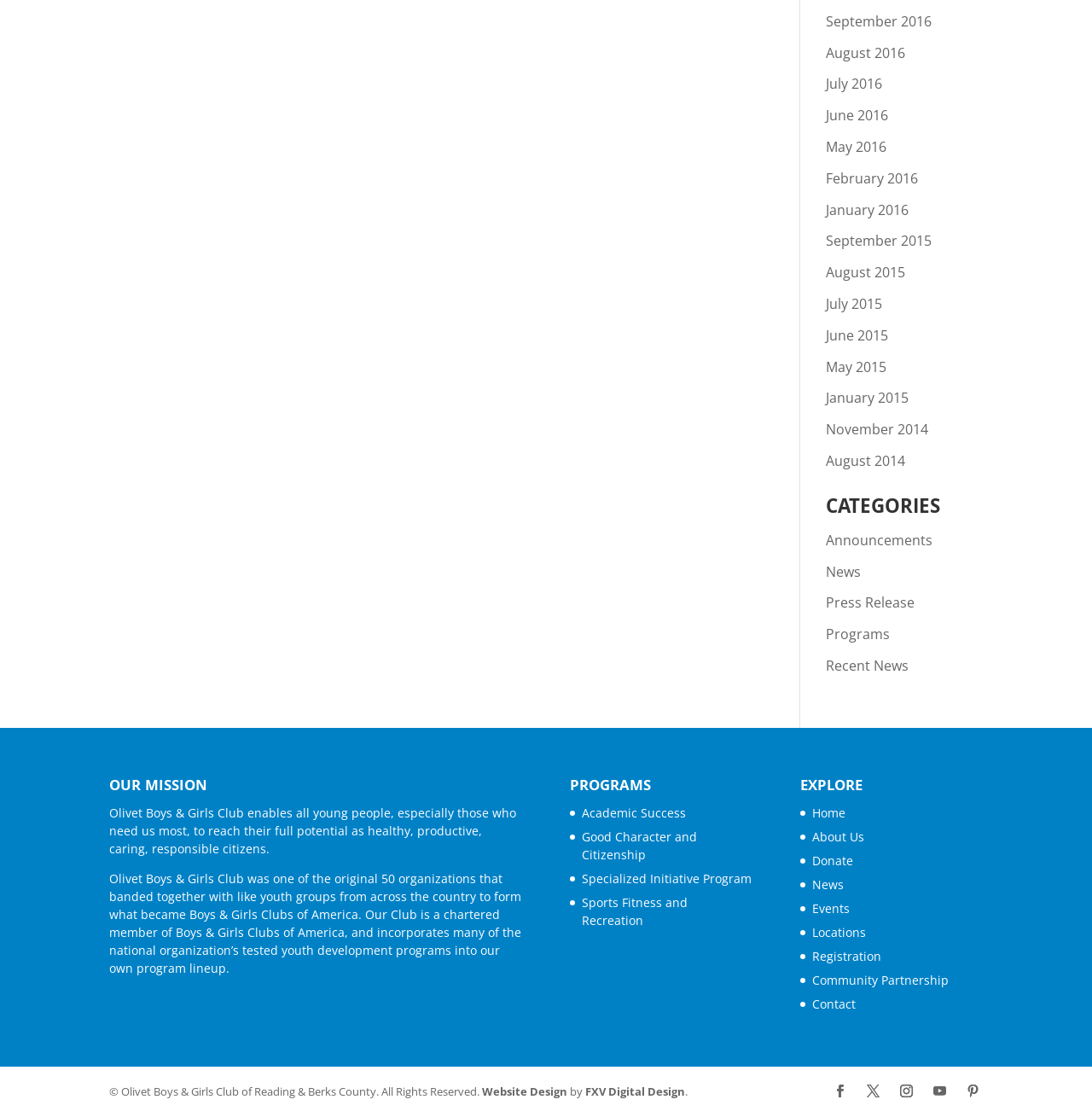Using the information shown in the image, answer the question with as much detail as possible: What social media platforms does Olivet Boys & Girls Club have?

The webpage has links to Olivet Boys & Girls Club's social media platforms, including YouTube, Pinterest, and others, which are represented by icons at the bottom of the page.